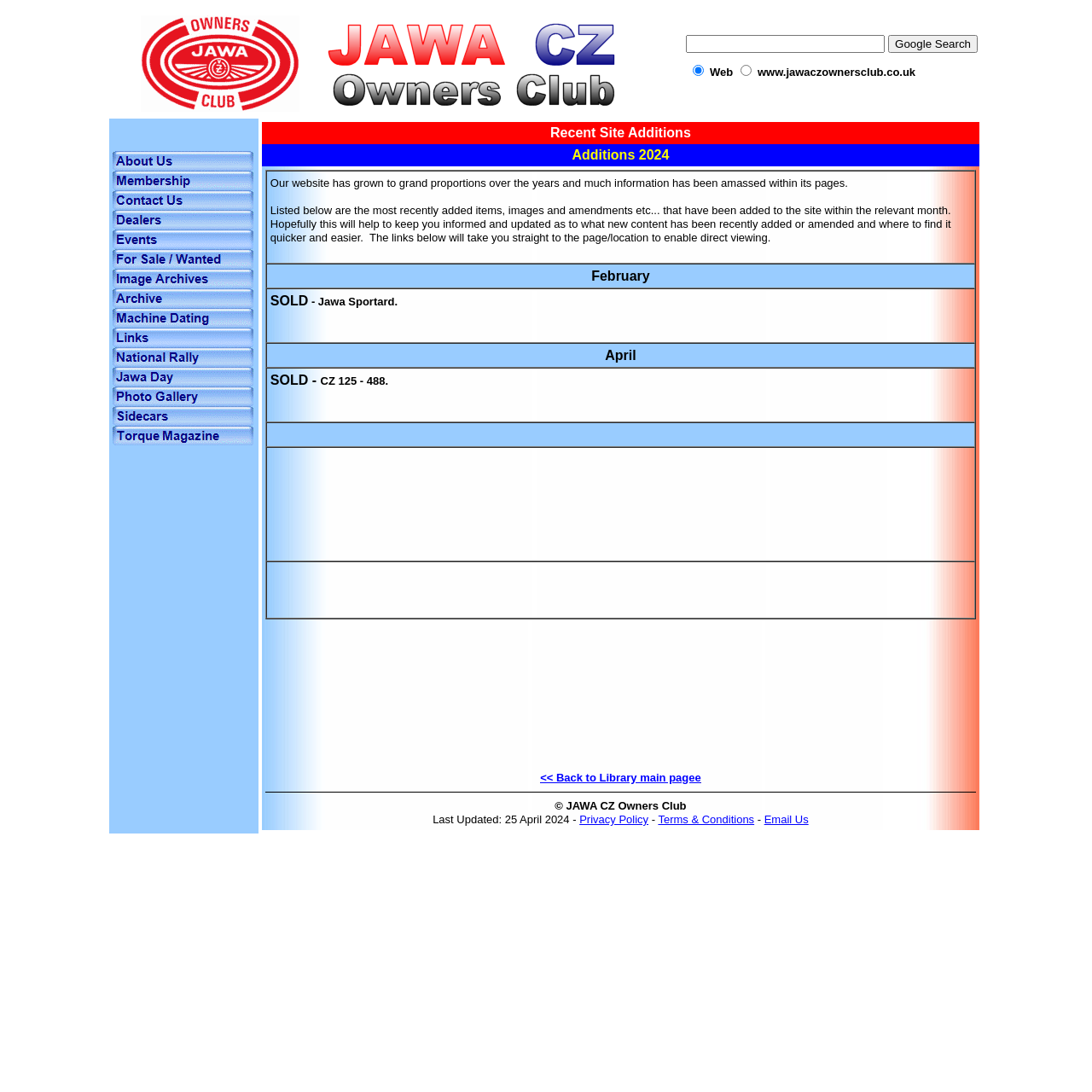Provide the bounding box coordinates of the area you need to click to execute the following instruction: "View Recent Site Additions".

[0.24, 0.112, 0.897, 0.132]